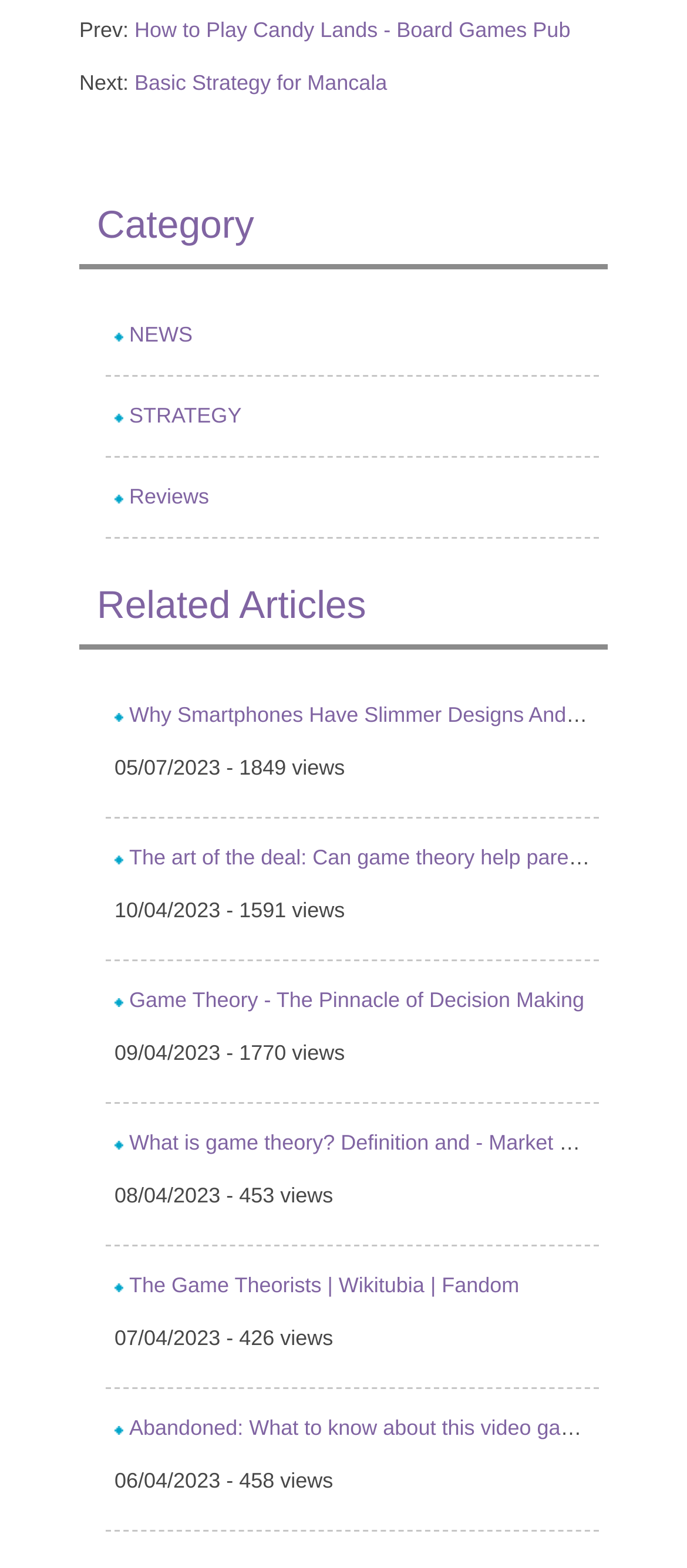Given the element description "Basic Strategy for Mancala", identify the bounding box of the corresponding UI element.

[0.196, 0.045, 0.563, 0.061]